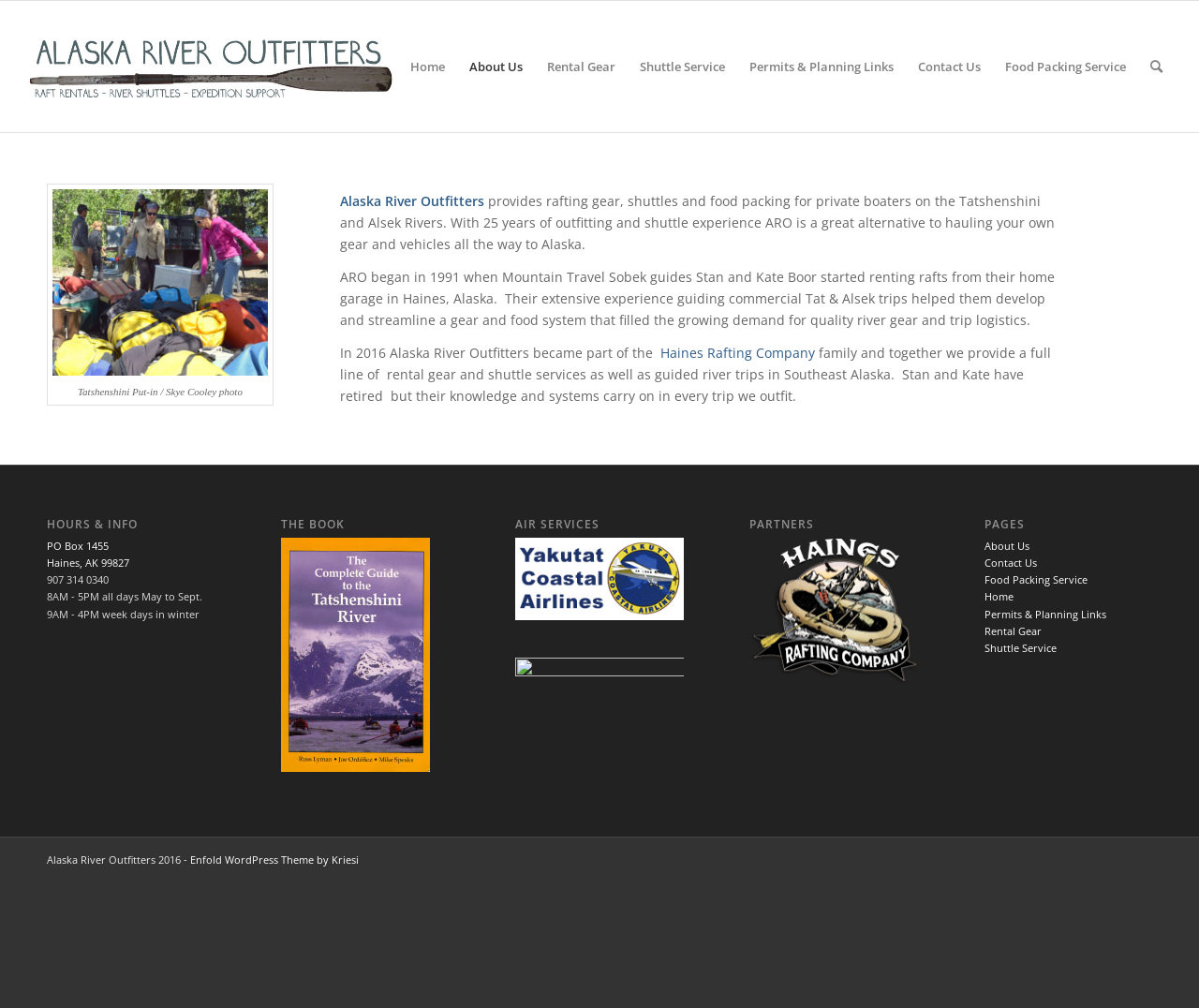What is the company's mailing address?
Please answer the question with a single word or phrase, referencing the image.

PO Box 1455 Haines, AK 99827